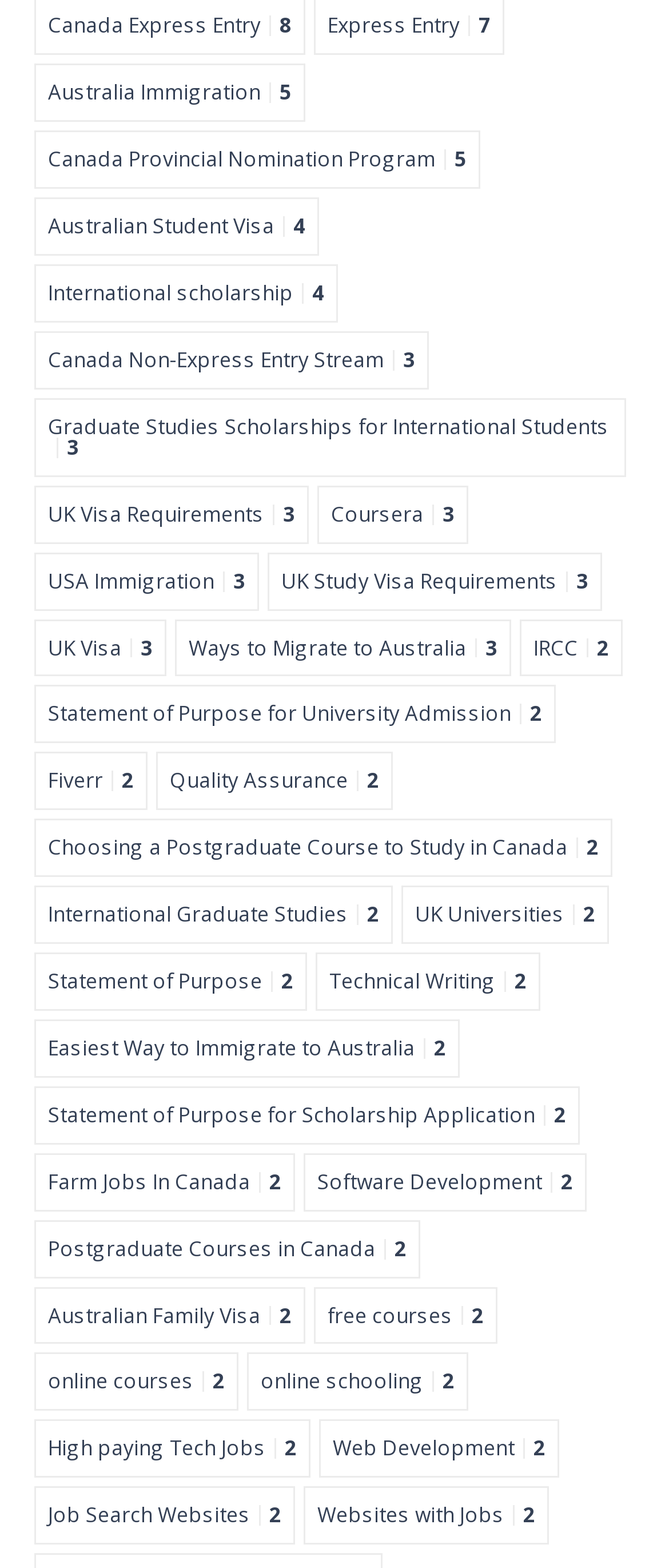Find the bounding box coordinates of the clickable region needed to perform the following instruction: "Check out Canada Non-Express Entry Stream". The coordinates should be provided as four float numbers between 0 and 1, i.e., [left, top, right, bottom].

[0.051, 0.211, 0.641, 0.248]